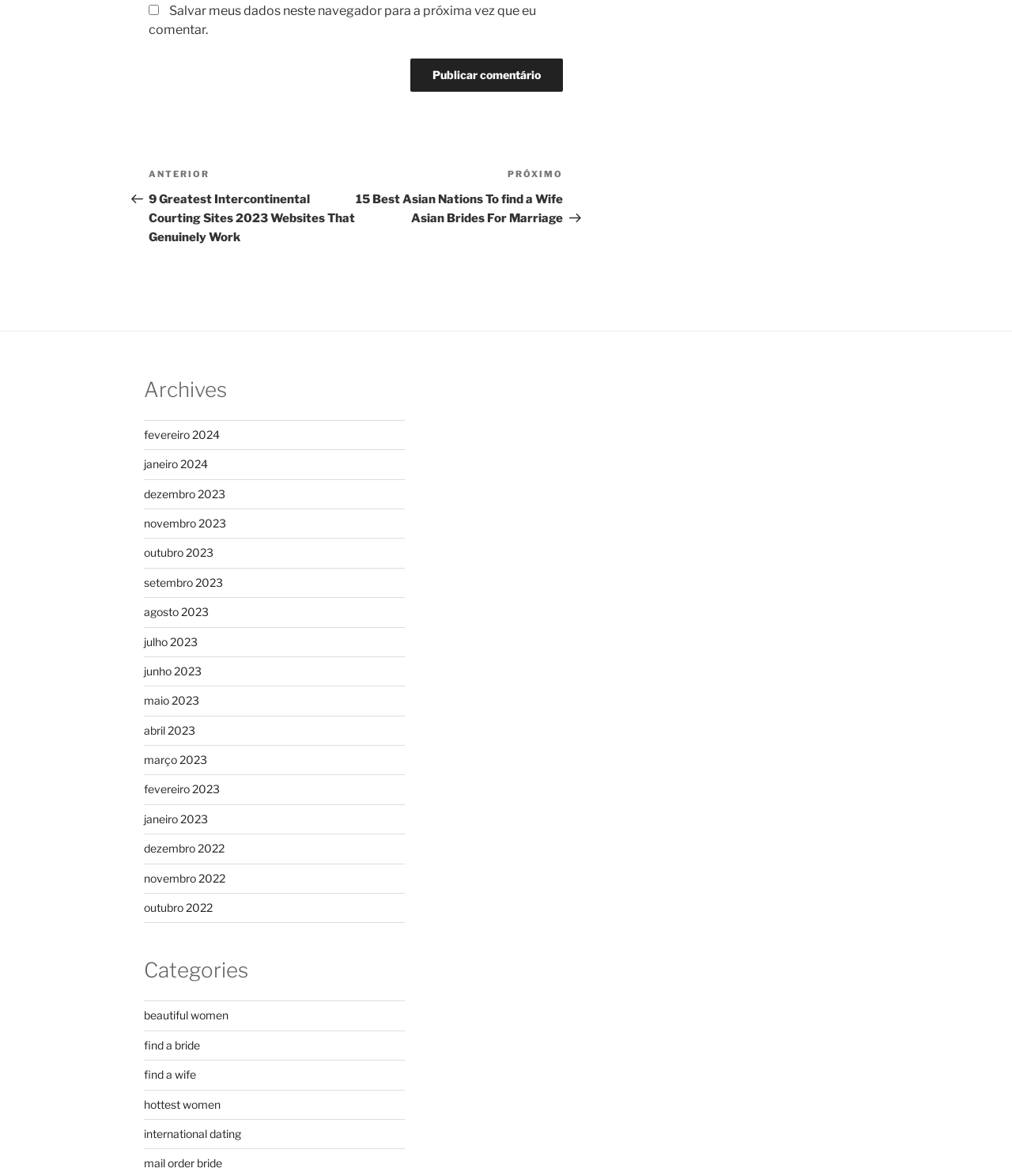Determine the bounding box coordinates of the section I need to click to execute the following instruction: "View the 'Archives' section". Provide the coordinates as four float numbers between 0 and 1, i.e., [left, top, right, bottom].

[0.142, 0.319, 0.4, 0.344]